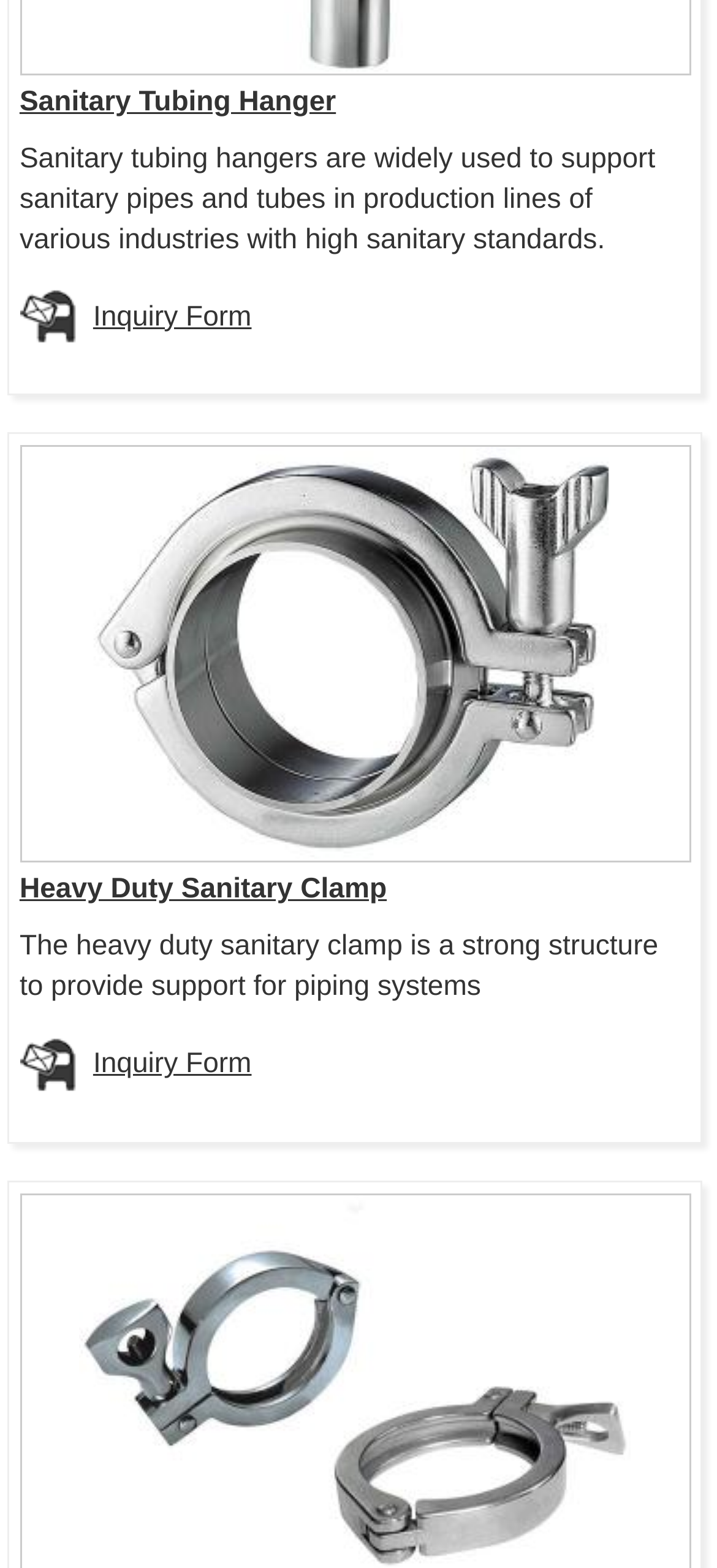What is the location of the 'Inquiry Form' link?
Based on the screenshot, provide your answer in one word or phrase.

Top left